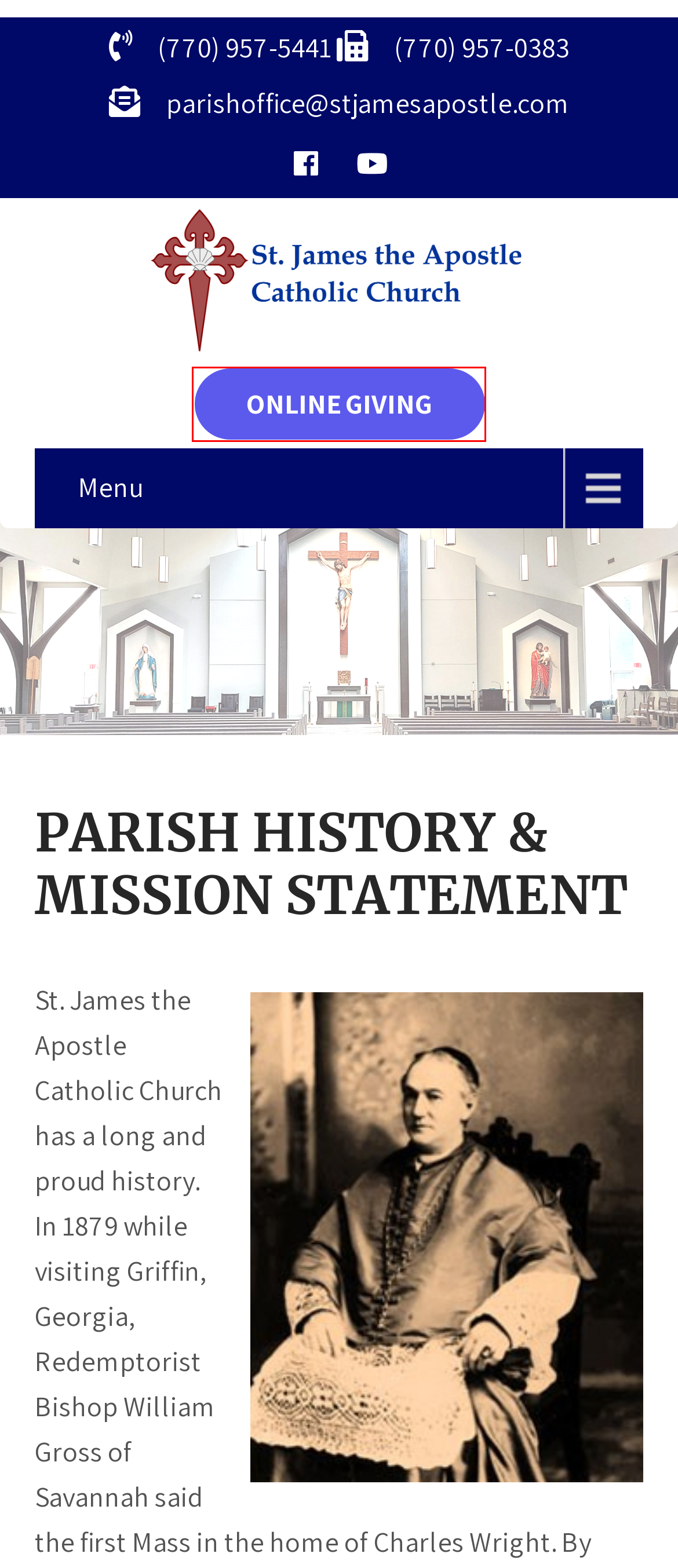A screenshot of a webpage is given with a red bounding box around a UI element. Choose the description that best matches the new webpage shown after clicking the element within the red bounding box. Here are the candidates:
A. Online Giving – St James the Apostle Catholic Church
B. Parishioner Registration / Change Form – St James the Apostle Catholic Church
C. January 2024 – St James the Apostle Catholic Church
D. Give
E. Organizations at St. James – St James the Apostle Catholic Church
F. May 2024 – St James the Apostle Catholic Church
G. March 2024 – St James the Apostle Catholic Church
H. Register in the Parish – St James the Apostle Catholic Church

D